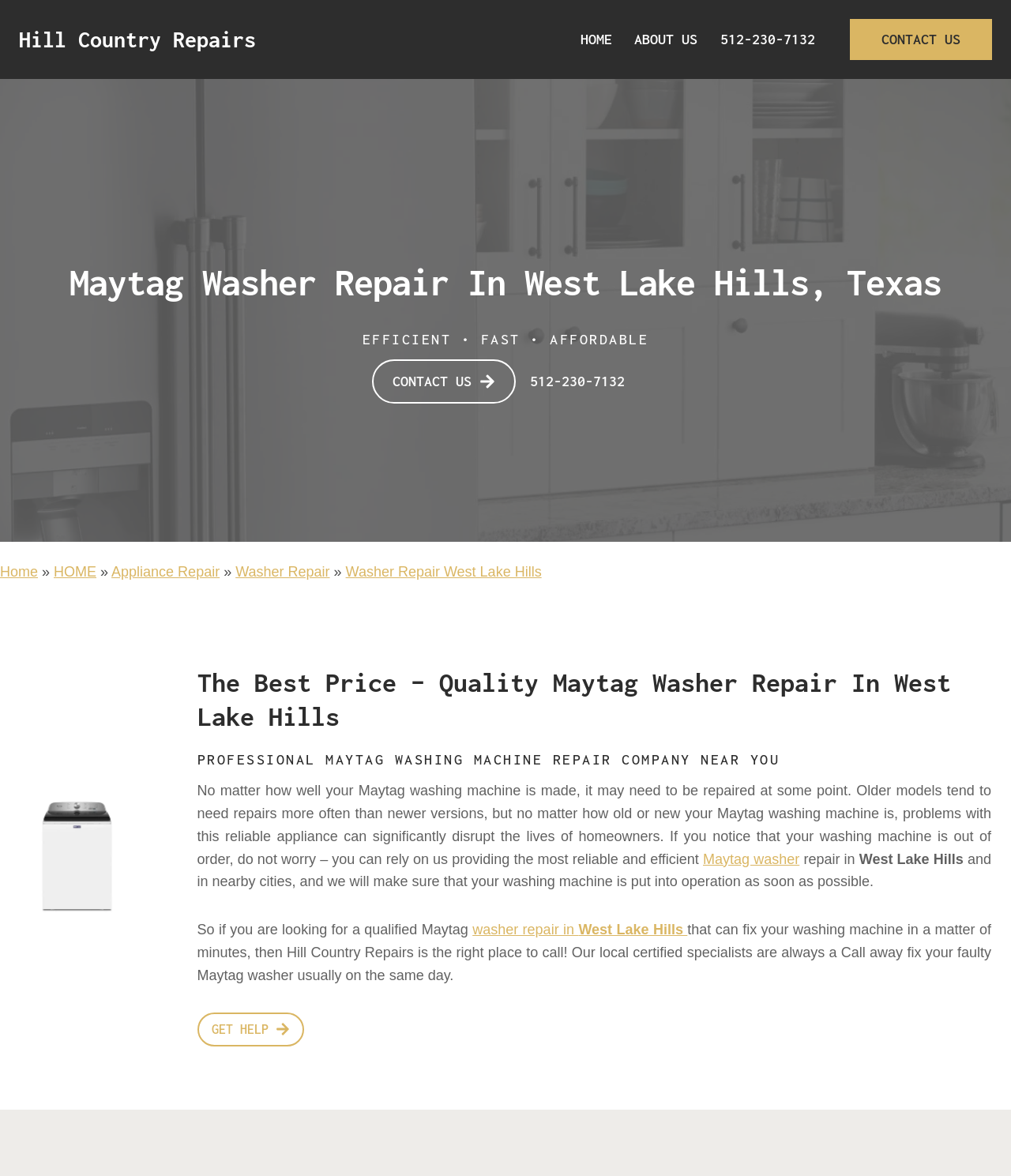Identify and provide the text content of the webpage's primary headline.

Maytag Washer Repair In West Lake Hills, Texas